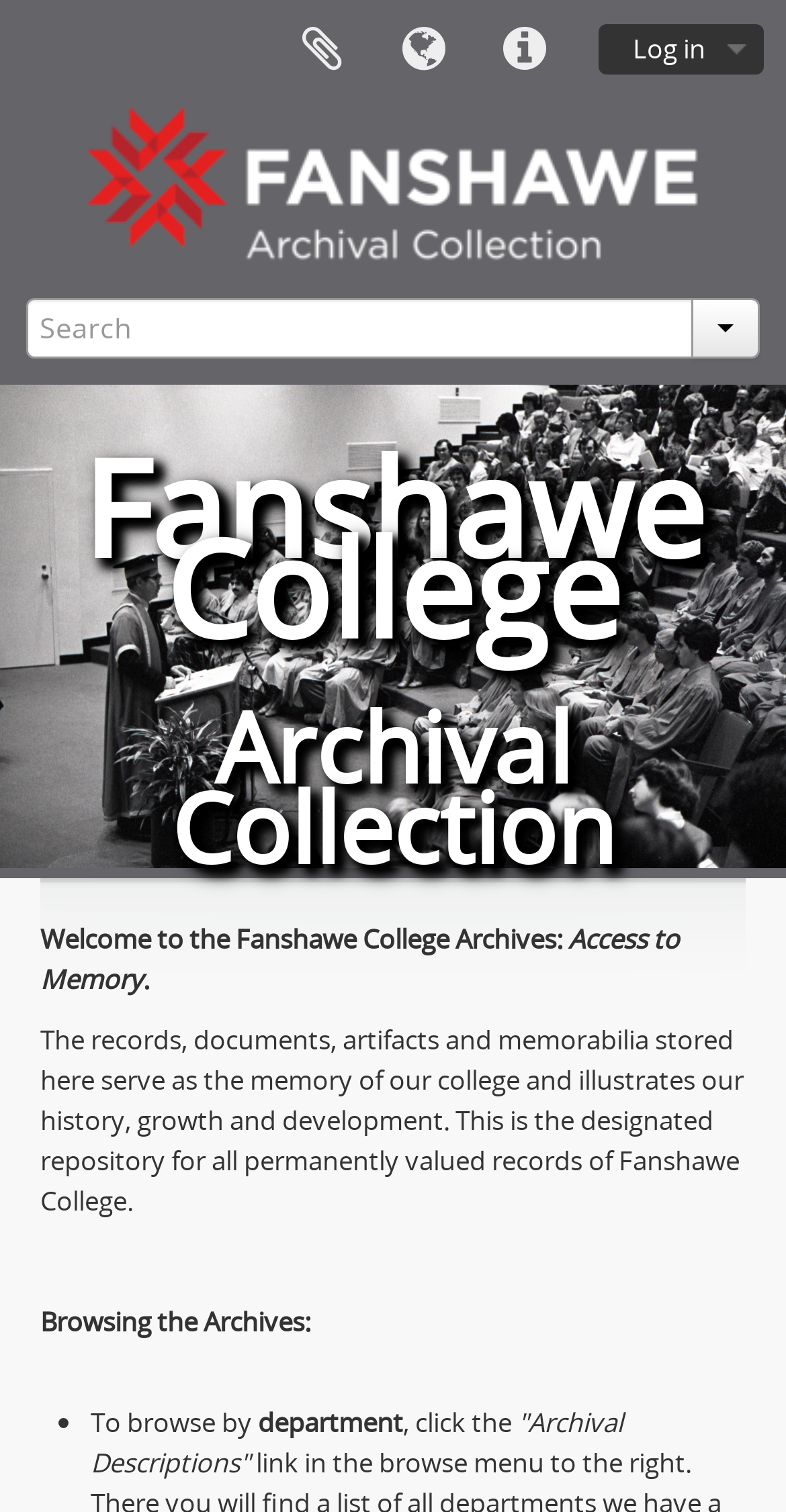Refer to the image and provide a thorough answer to this question:
Is there a search function available?

Yes, there is a search function available on the webpage, as indicated by the presence of a textbox with the label 'Search'.